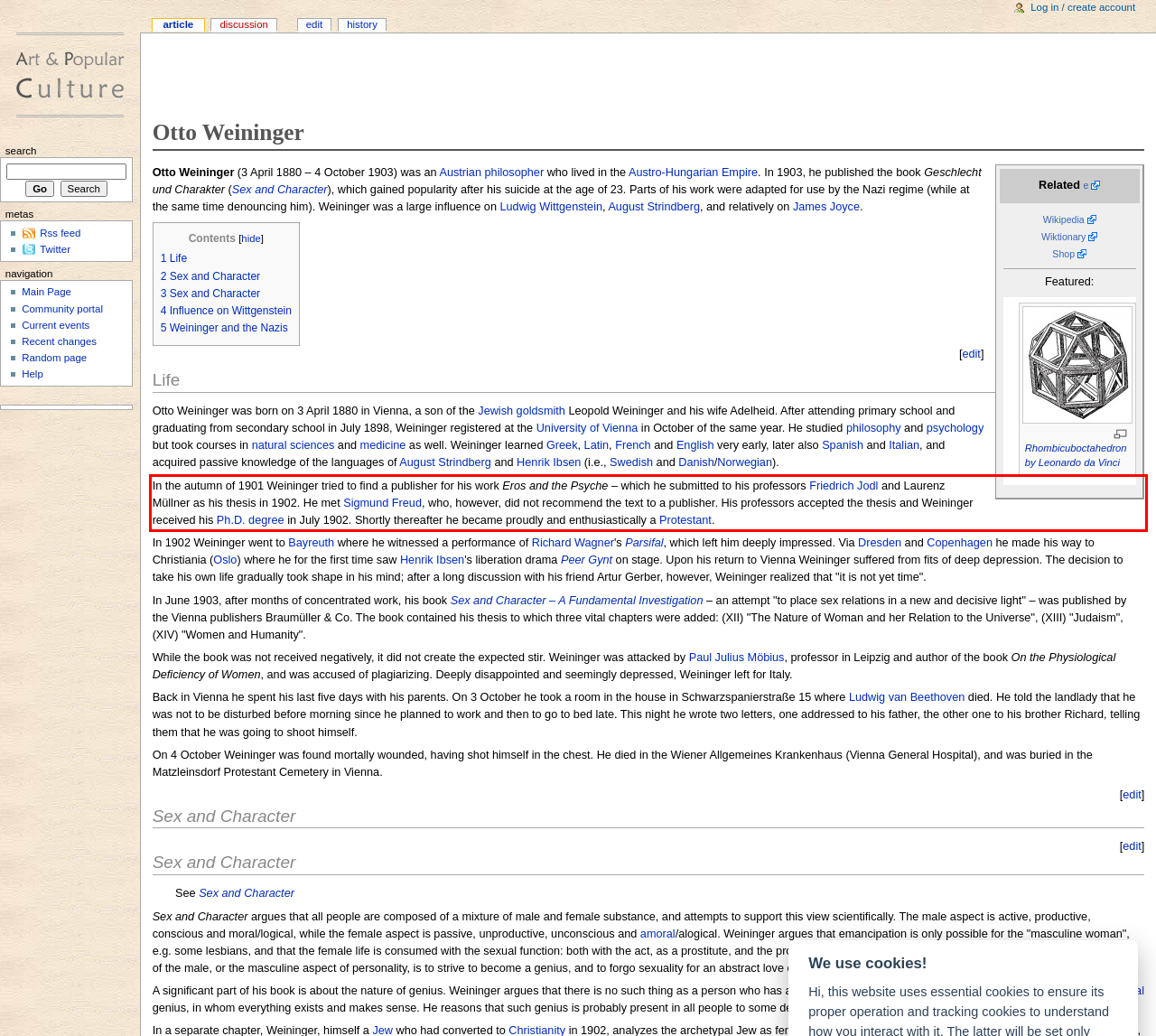Please identify the text within the red rectangular bounding box in the provided webpage screenshot.

In the autumn of 1901 Weininger tried to find a publisher for his work Eros and the Psyche – which he submitted to his professors Friedrich Jodl and Laurenz Müllner as his thesis in 1902. He met Sigmund Freud, who, however, did not recommend the text to a publisher. His professors accepted the thesis and Weininger received his Ph.D. degree in July 1902. Shortly thereafter he became proudly and enthusiastically a Protestant.